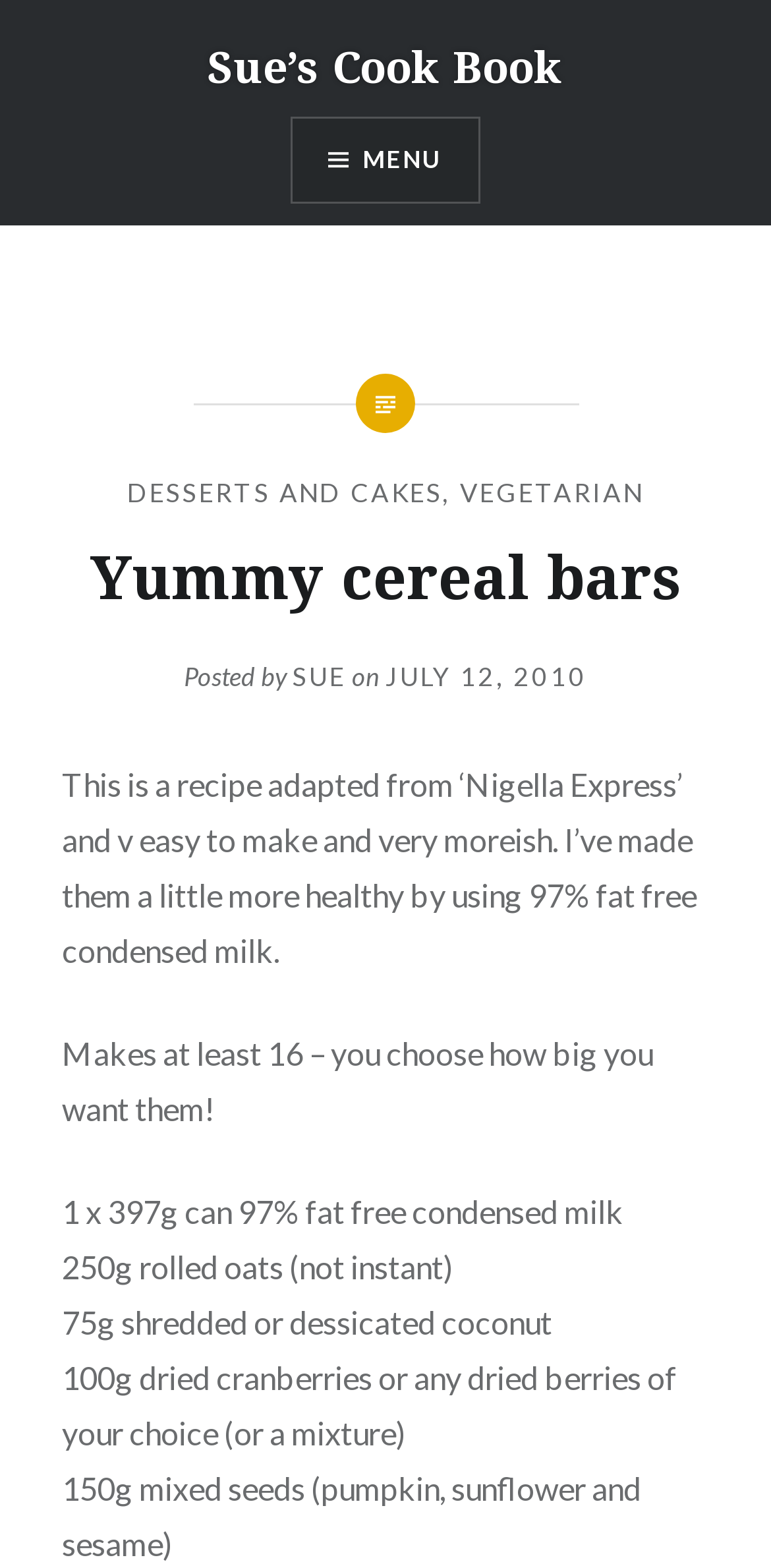Please provide a detailed answer to the question below based on the screenshot: 
How many cereal bars can be made?

The number of cereal bars that can be made is mentioned in the static text element with the text 'Makes at least 16 – you choose how big you want them!'.